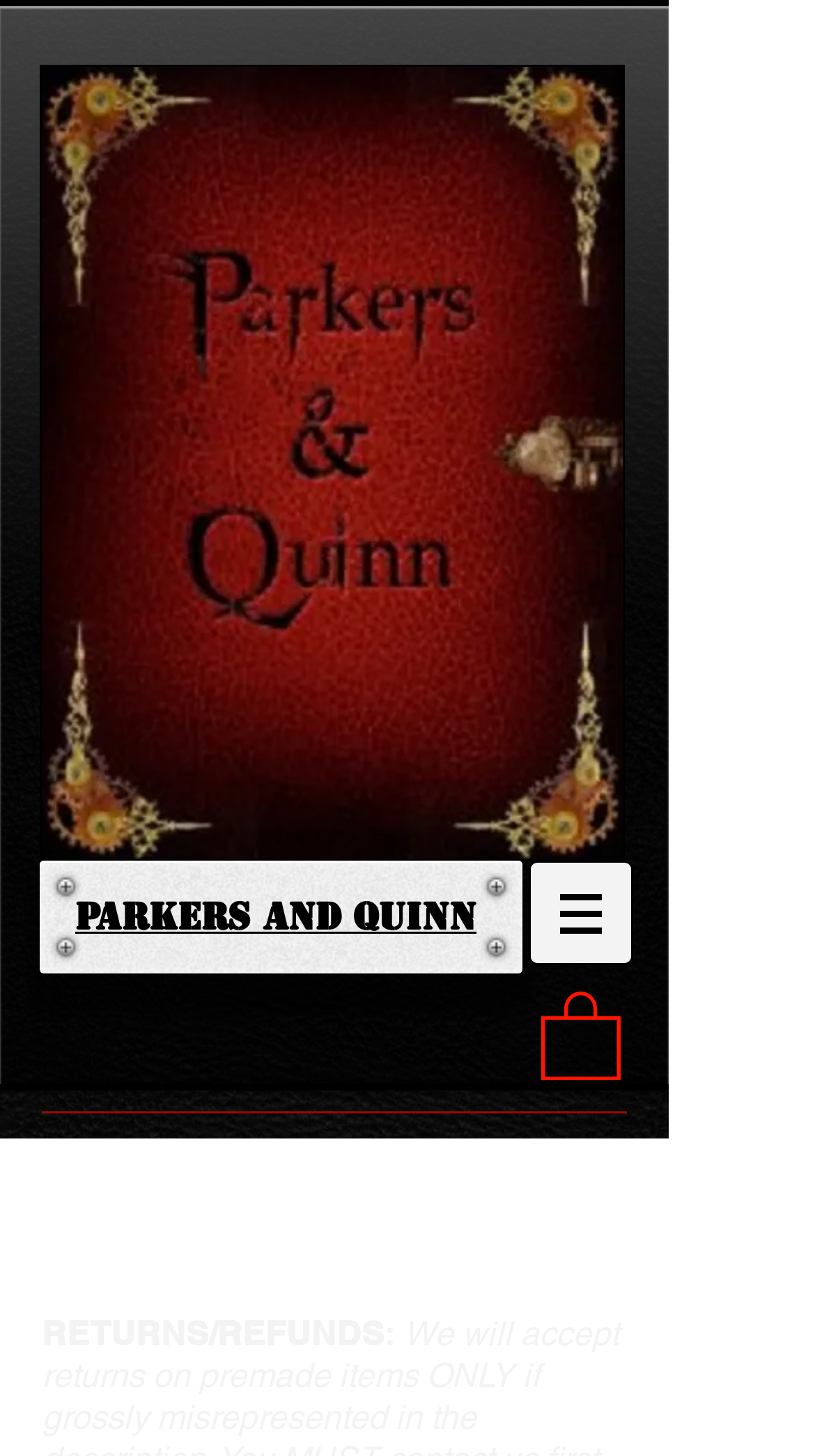Answer the question below using just one word or a short phrase: 
What is the purpose of the image at the top right corner?

Site icon